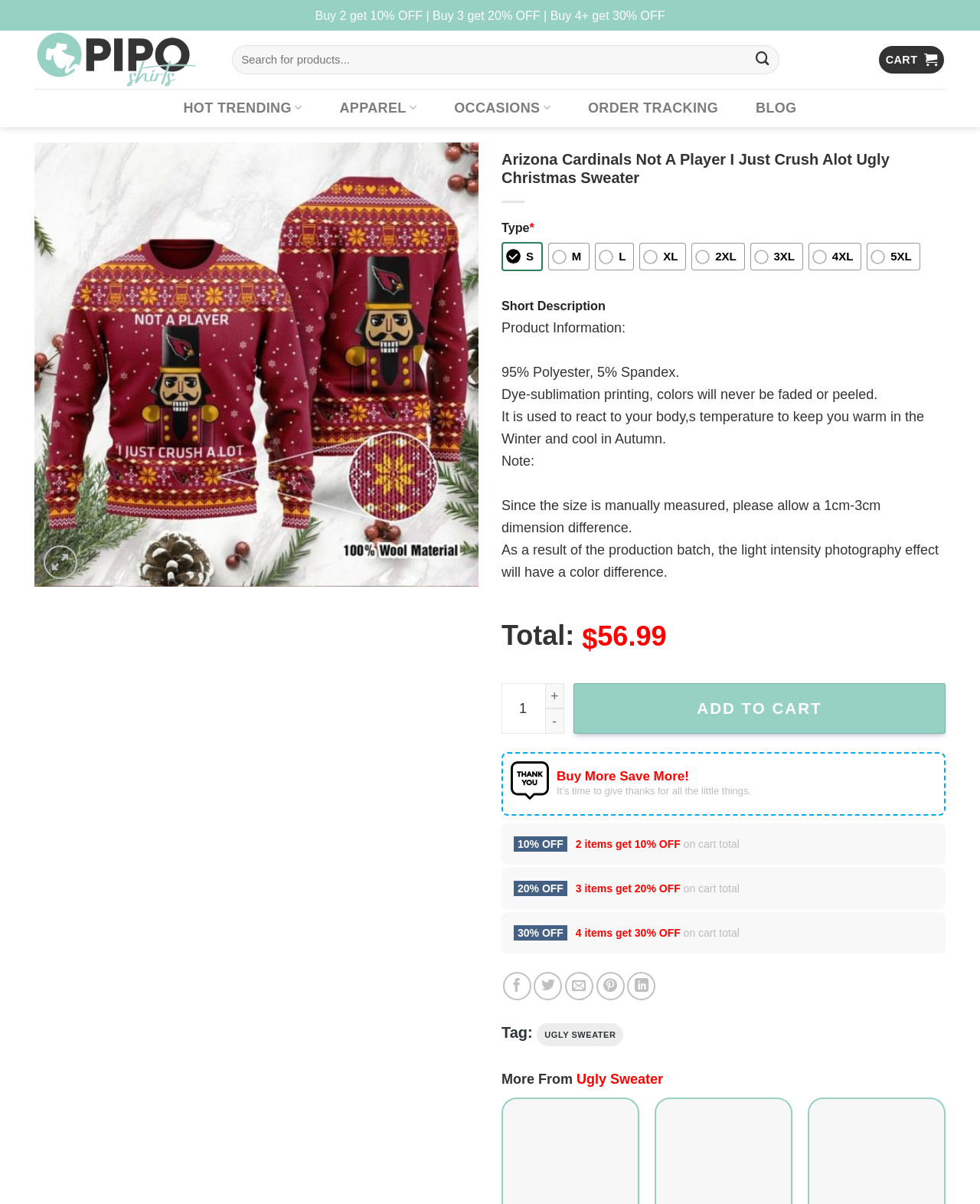Identify the bounding box coordinates of the clickable region necessary to fulfill the following instruction: "Search for products". The bounding box coordinates should be four float numbers between 0 and 1, i.e., [left, top, right, bottom].

[0.237, 0.038, 0.797, 0.062]